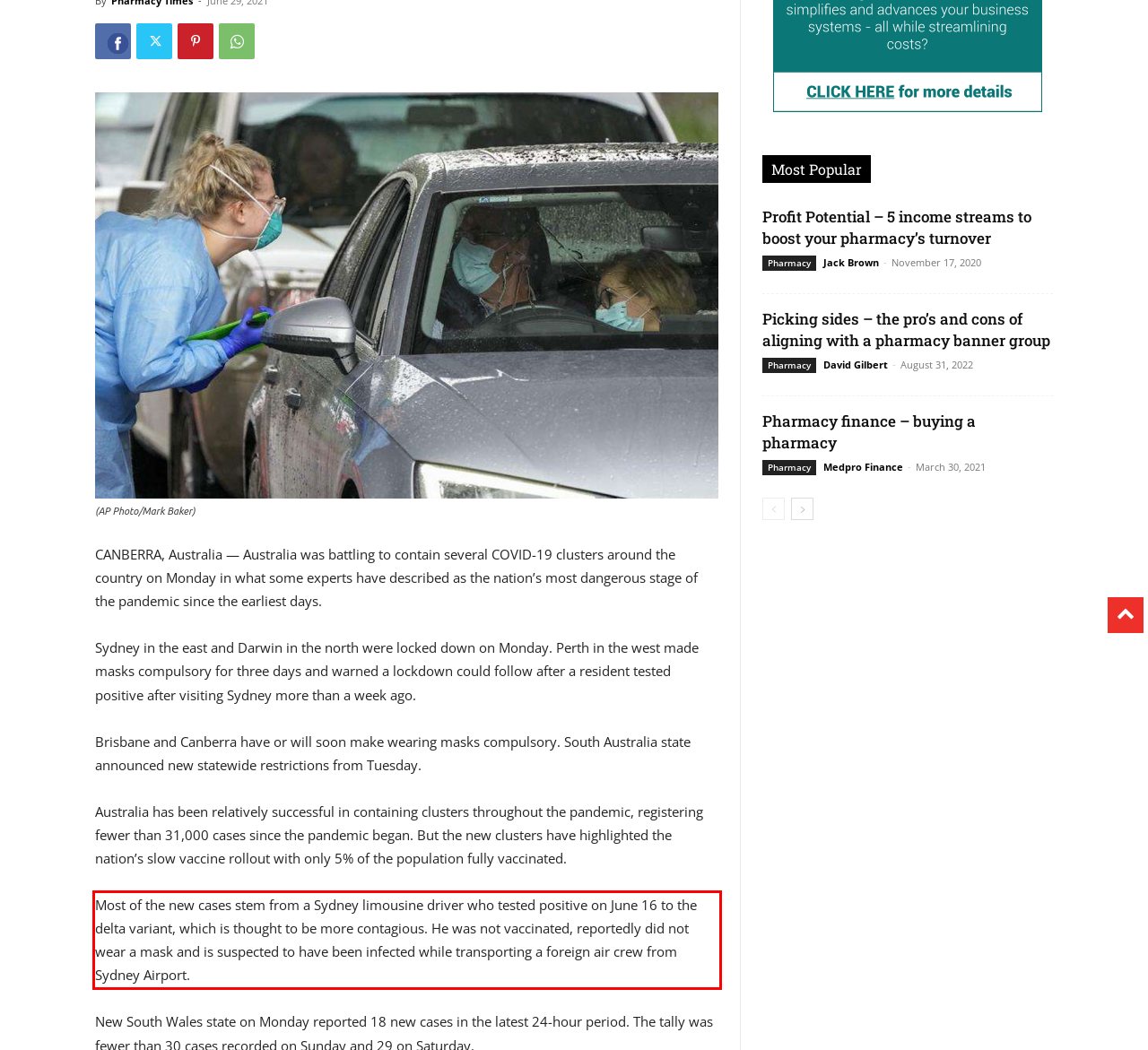Please look at the webpage screenshot and extract the text enclosed by the red bounding box.

Most of the new cases stem from a Sydney limousine driver who tested positive on June 16 to the delta variant, which is thought to be more contagious. He was not vaccinated, reportedly did not wear a mask and is suspected to have been infected while transporting a foreign air crew from Sydney Airport.